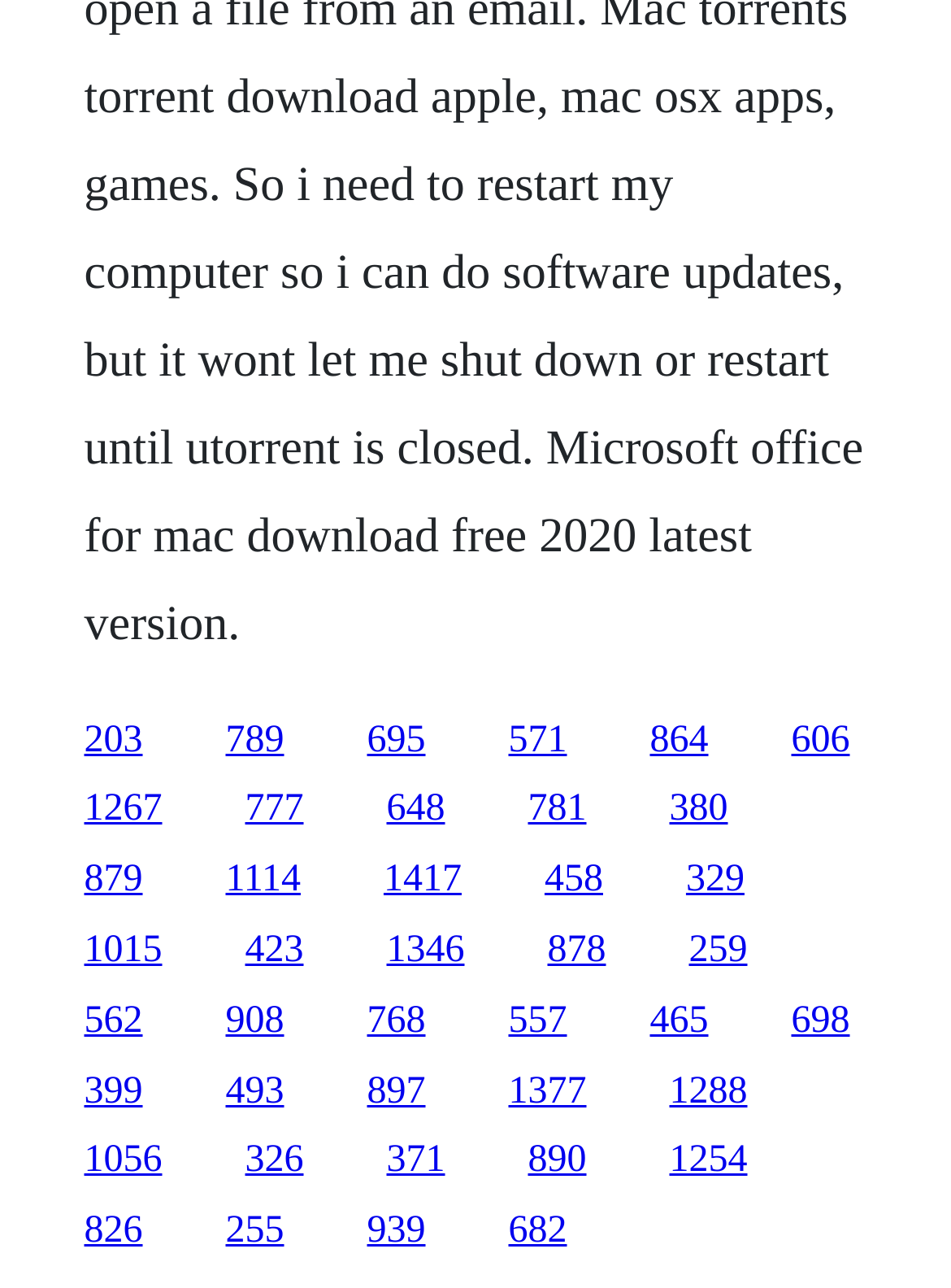Answer the question using only one word or a concise phrase: How many links have a y1 coordinate greater than 0.8?

4